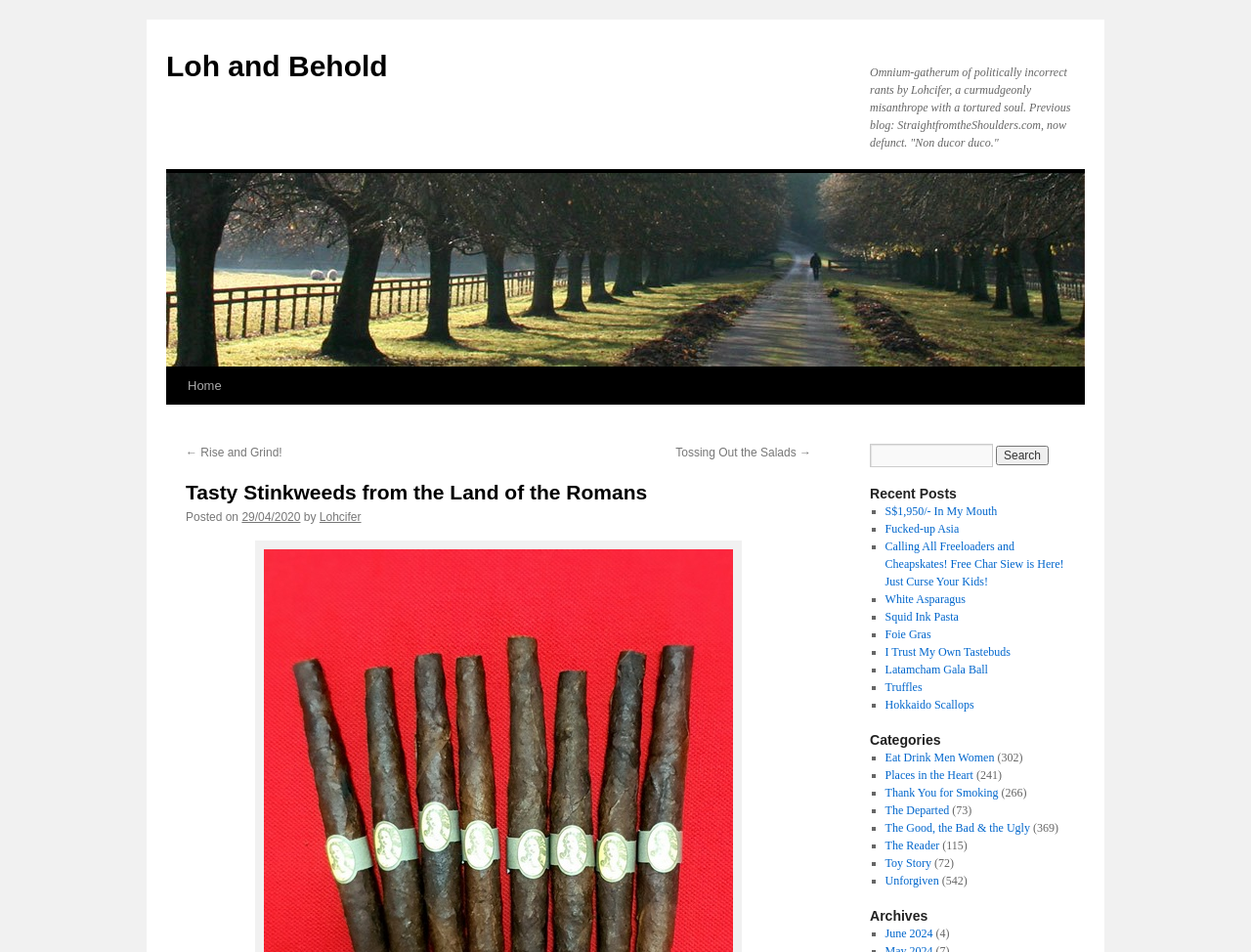Illustrate the webpage's structure and main components comprehensively.

This webpage is a blog post titled "Tasty Stinkweeds from the Land of the Romans" by Lohcifer. At the top, there is a header section with a link to the blog's homepage, "Loh and Behold", and an image with the same name. Below the header, there is a brief description of the blog, stating that it is an "Omnium-gatherum of politically incorrect rants" by the author.

The main content of the blog post is divided into several sections. On the left side, there is a section with links to previous and next posts, titled "Rise and Grind!" and "Tossing Out the Salads →", respectively. Below this section, there is a heading with the title of the blog post, followed by the date it was posted, "29/04/2020", and the author's name, "Lohcifer".

On the right side, there is a search bar with a button labeled "Search". Below the search bar, there is a section titled "Recent Posts" with a list of links to other blog posts, each preceded by a bullet point. The list includes posts with titles such as "S$1,950/- In My Mouth", "Fucked-up Asia", and "White Asparagus".

Further down the page, there is a section titled "Categories" with a list of links to categories, each preceded by a bullet point. The categories include "Eat Drink Men Women", "Places in the Heart", and "Thank You for Smoking". Each category has a number in parentheses, indicating the number of posts in that category.

Finally, at the bottom of the page, there is a section titled "Archives" with a list of links to monthly archives, each preceded by a bullet point. The list includes links to archives for June 2024 and other months.